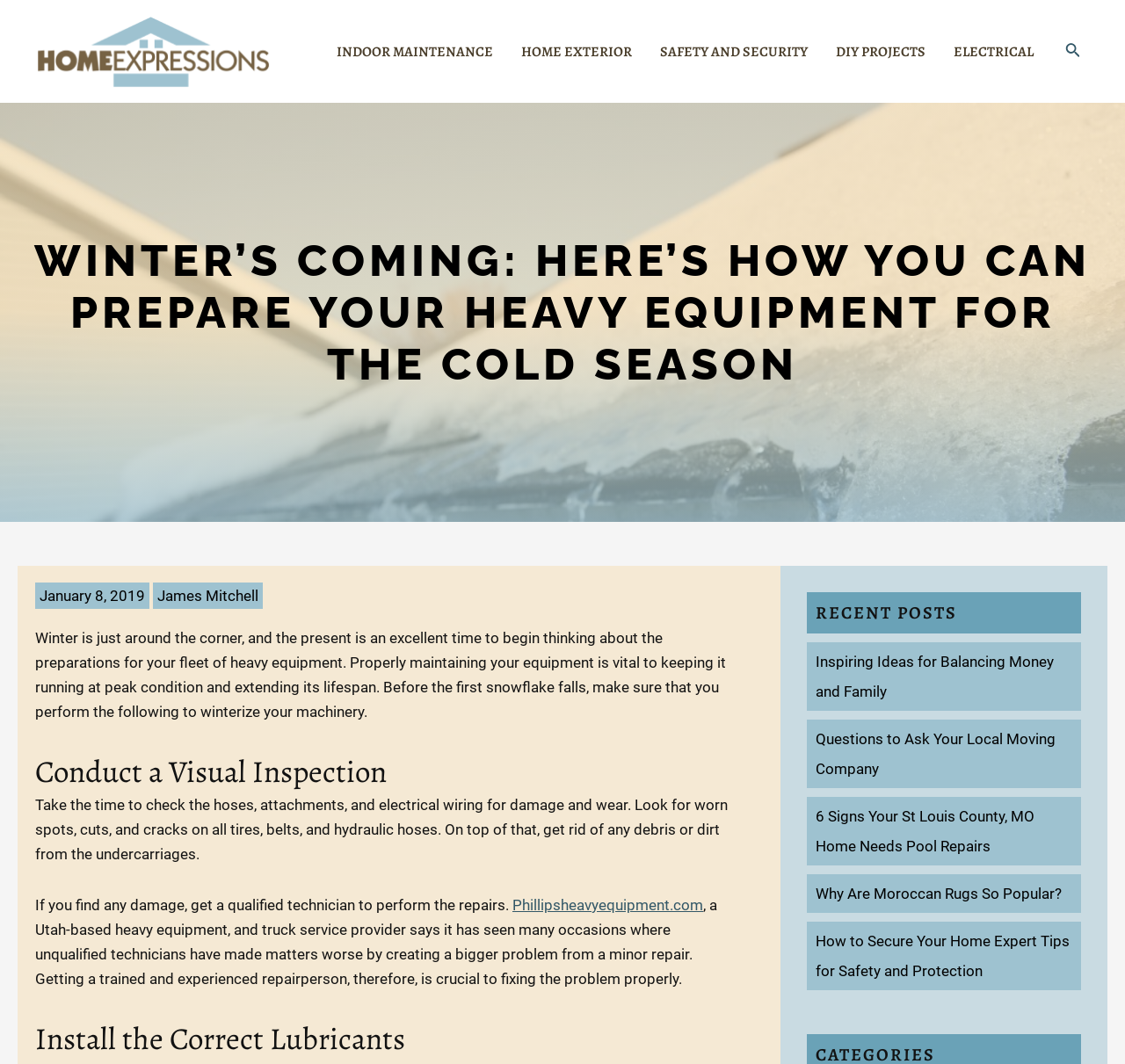Determine the main headline from the webpage and extract its text.

WINTER’S COMING: HERE’S HOW YOU CAN PREPARE YOUR HEAVY EQUIPMENT FOR THE COLD SEASON